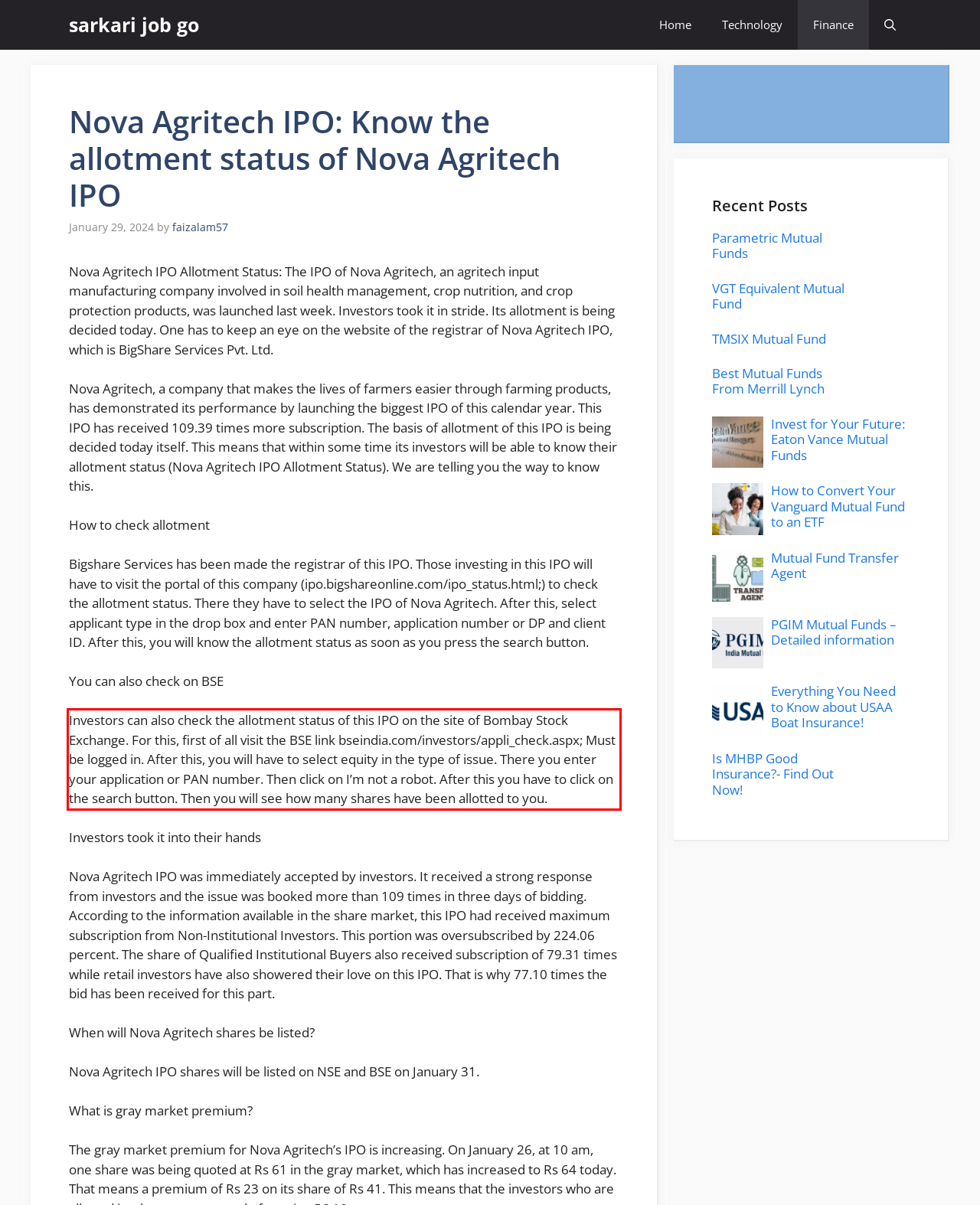Please perform OCR on the text within the red rectangle in the webpage screenshot and return the text content.

Investors can also check the allotment status of this IPO on the site of Bombay Stock Exchange. For this, first of all visit the BSE link bseindia.com/investors/appli_check.aspx; Must be logged in. After this, you will have to select equity in the type of issue. There you enter your application or PAN number. Then click on I’m not a robot. After this you have to click on the search button. Then you will see how many shares have been allotted to you.